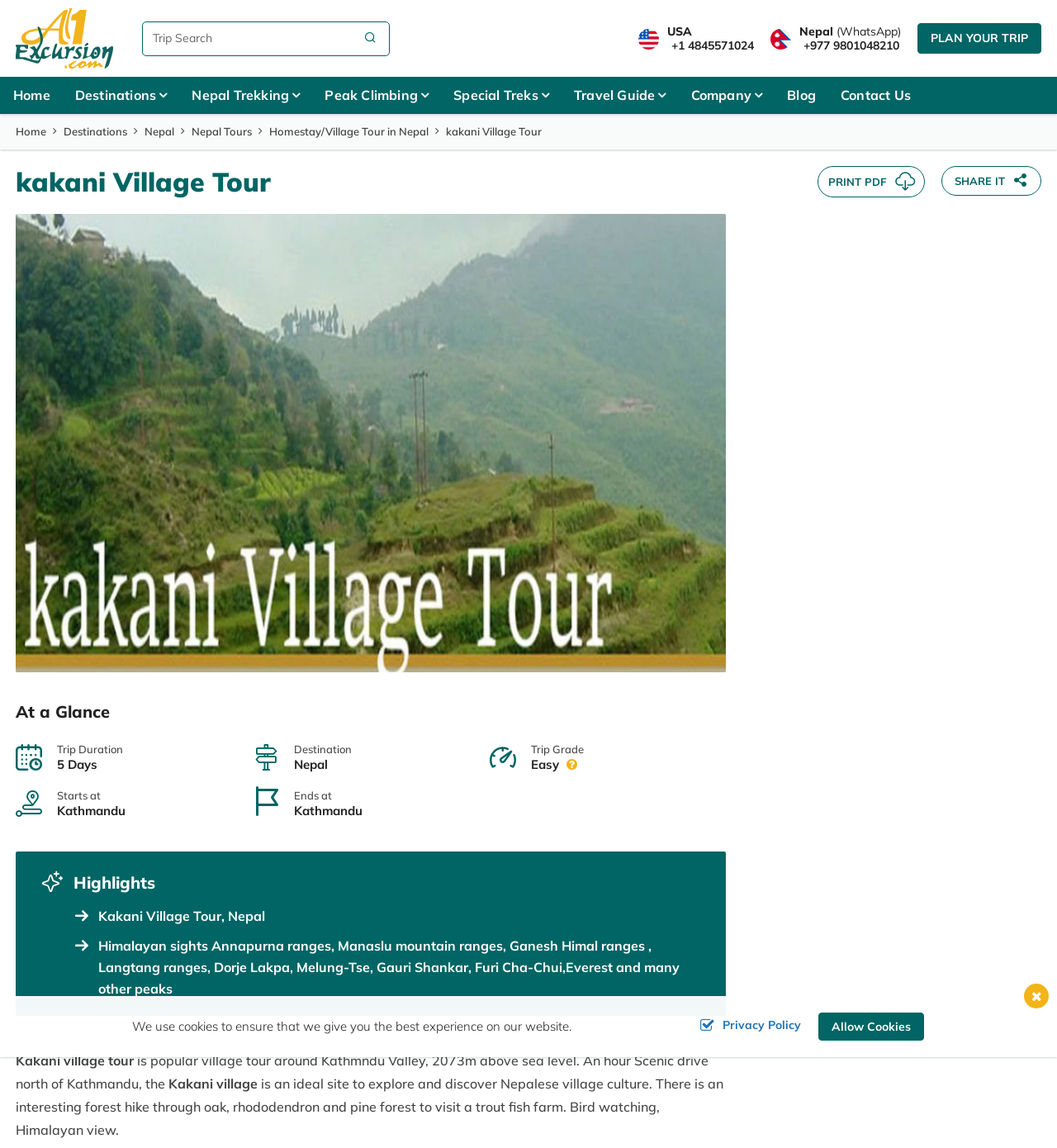Offer a meticulous caption that includes all visible features of the webpage.

The webpage is about Kakani Village Tour, a popular village tour around Kathmandu Valley, Nepal. At the top, there is a logo of A1 Excursion Adventure Tours and Travel Pvt. Ltd. with a link to their website. Below the logo, there is a search bar with a "Search Button" and a "Trip Search" textbox.

On the top-right corner, there are contact information and social media links, including "USA" and "Nepal" phone numbers, a WhatsApp number, and a "PLAN YOUR TRIP" link. Below this section, there is a navigation menu with links to "Home", "Destinations", "Nepal Trekking", "Peak Climbing", "Special Treks", "Travel Guide", "Company", and "Blog".

The main content of the webpage is about the Kakani Village Tour. There is a heading "Kakani Village Tour" followed by a link to download the tour details in PDF format. On the right side of the heading, there is a "share button" with a "SHARE IT" label.

Below the heading, there is a large image of the Kakani Village Tour, taking up most of the width of the page. Under the image, there are several sections of text, including "At a Glance", "Trip Duration", "Destination", "Trip Grade", "Starts at", and "Ends at". These sections provide brief information about the tour, such as its duration, destination, and difficulty level.

Further down the page, there is a section highlighting the tour's features, including "Himalayan sights", "Annapurna ranges", and "Everest and many other peaks". This section is followed by a detailed description of the Kakani village tour, including its location, altitude, and activities such as forest hiking, bird watching, and visiting a trout fish farm.

At the bottom of the page, there is a notice about the use of cookies on the website, with a link to the "Privacy Policy" and a button to "Allow Cookies".